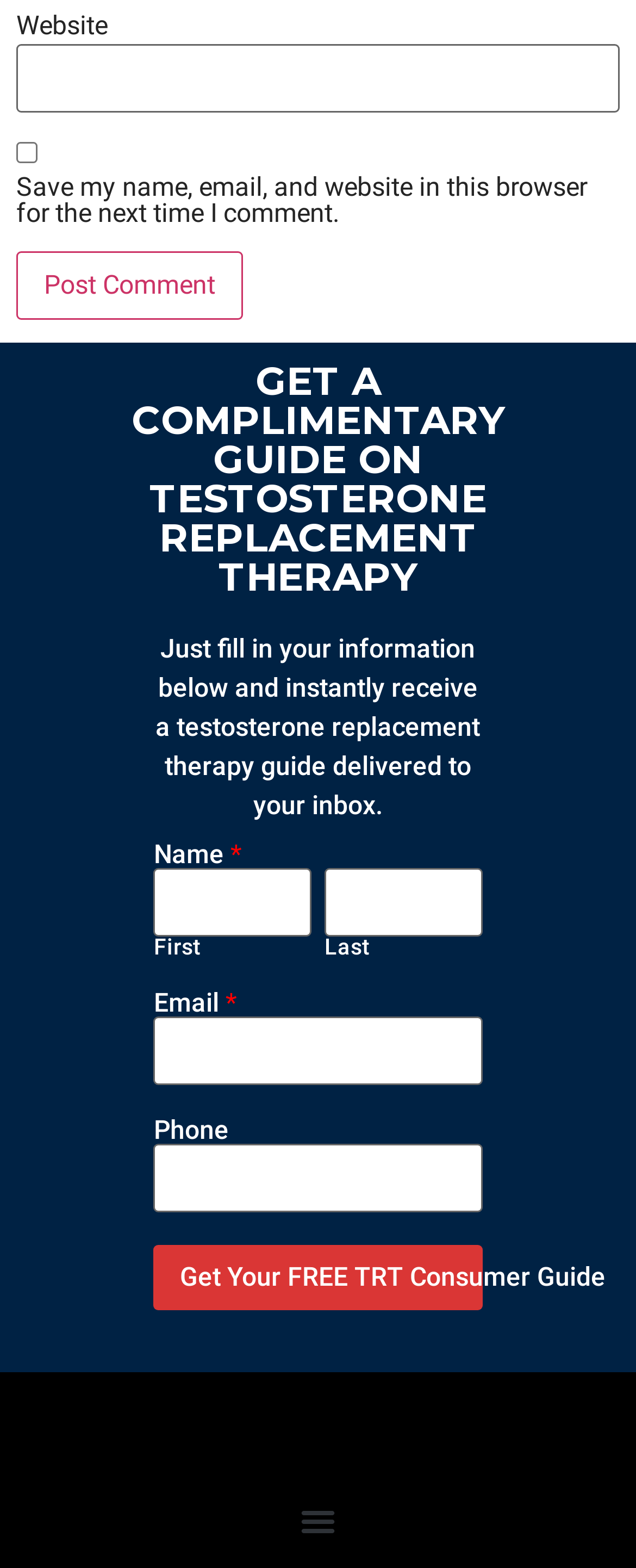Provide a short, one-word or phrase answer to the question below:
How many input fields are there in the form?

5